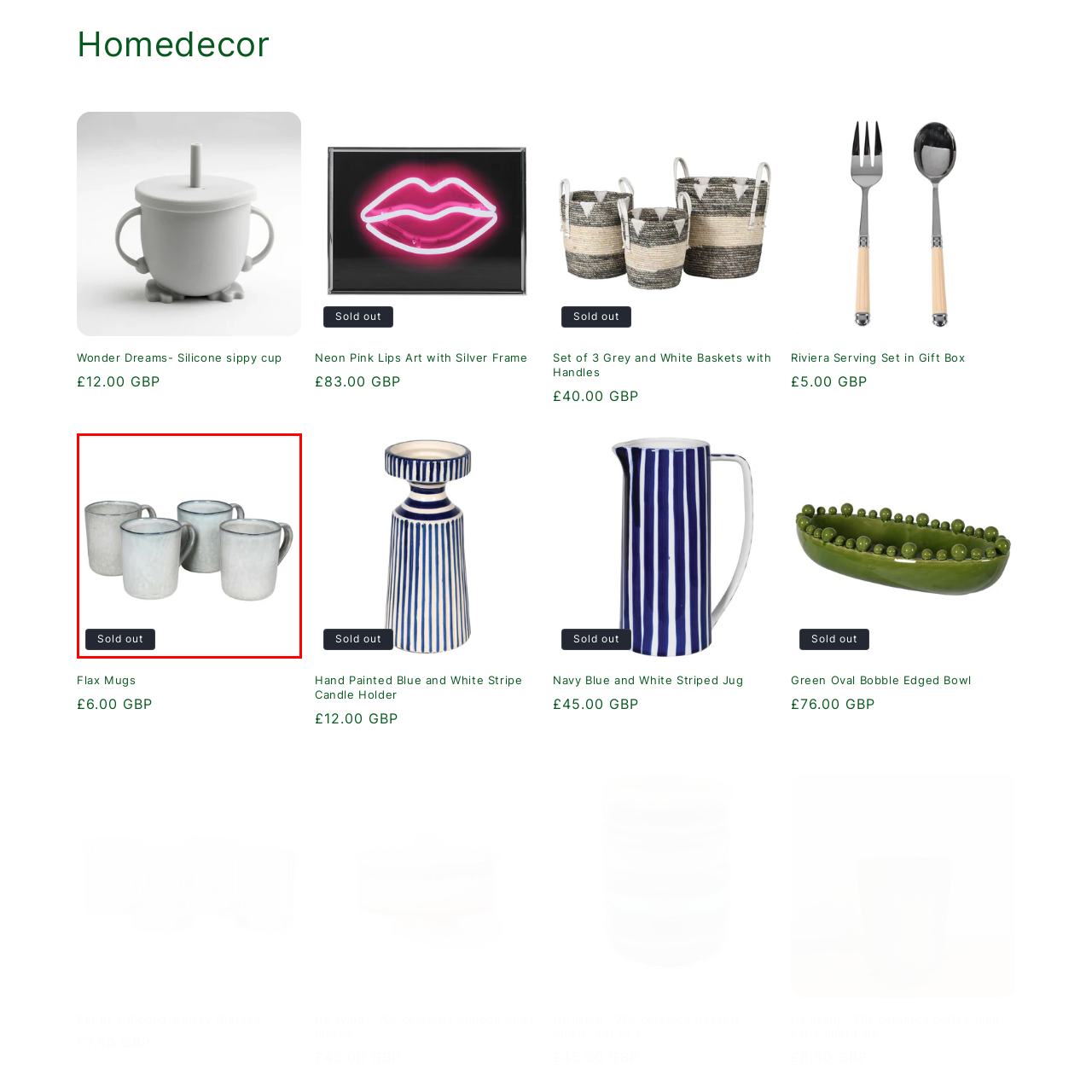Why are the mugs currently unavailable?
Analyze the image marked by the red bounding box and respond with an in-depth answer considering the visual clues.

The caption displays a 'Sold out' label, indicating that the mugs are currently unavailable for purchase, likely due to high demand or limited supply.